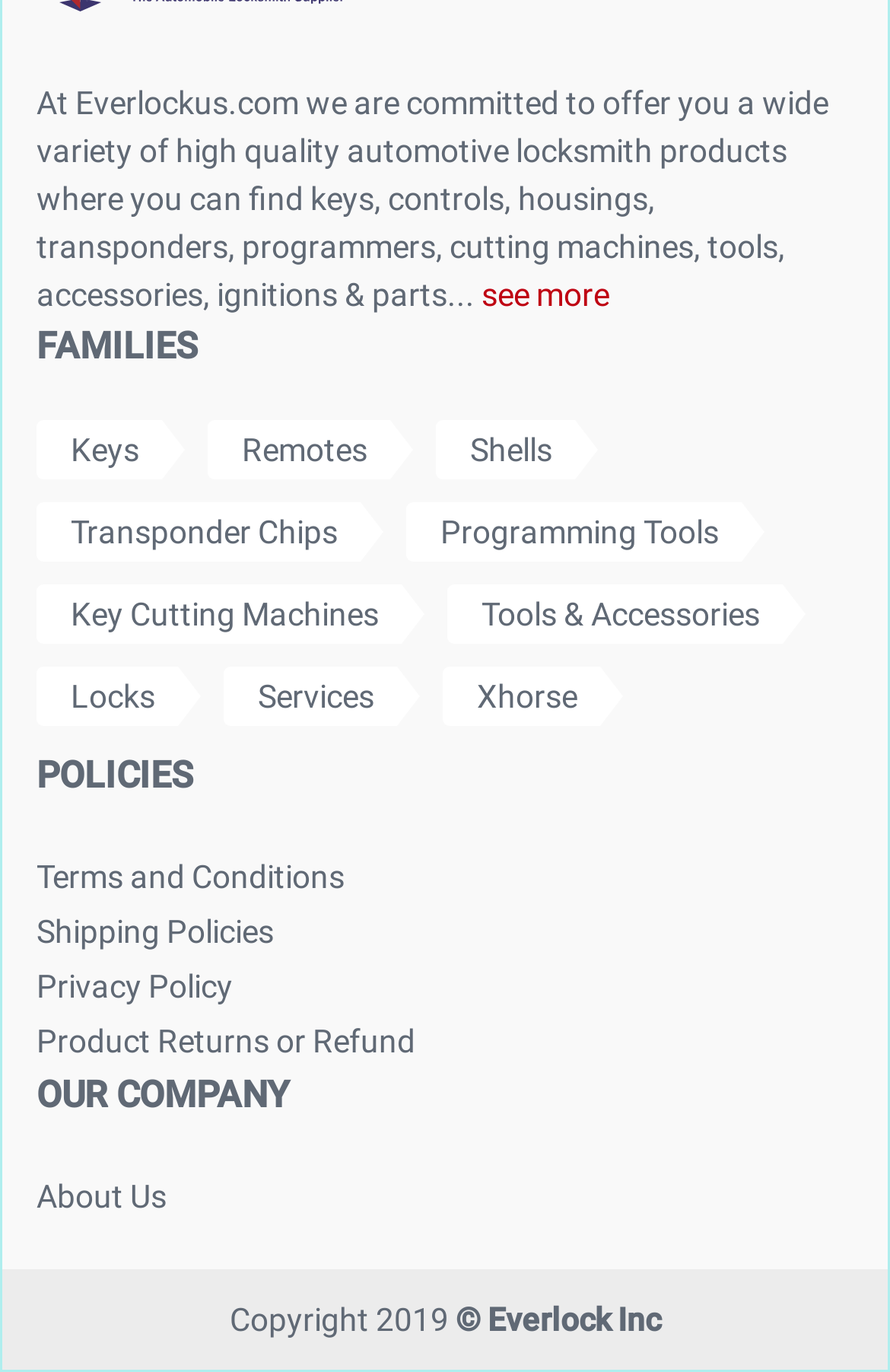Find the bounding box of the UI element described as: "Product Returns or Refund". The bounding box coordinates should be given as four float values between 0 and 1, i.e., [left, top, right, bottom].

[0.041, 0.746, 0.467, 0.772]